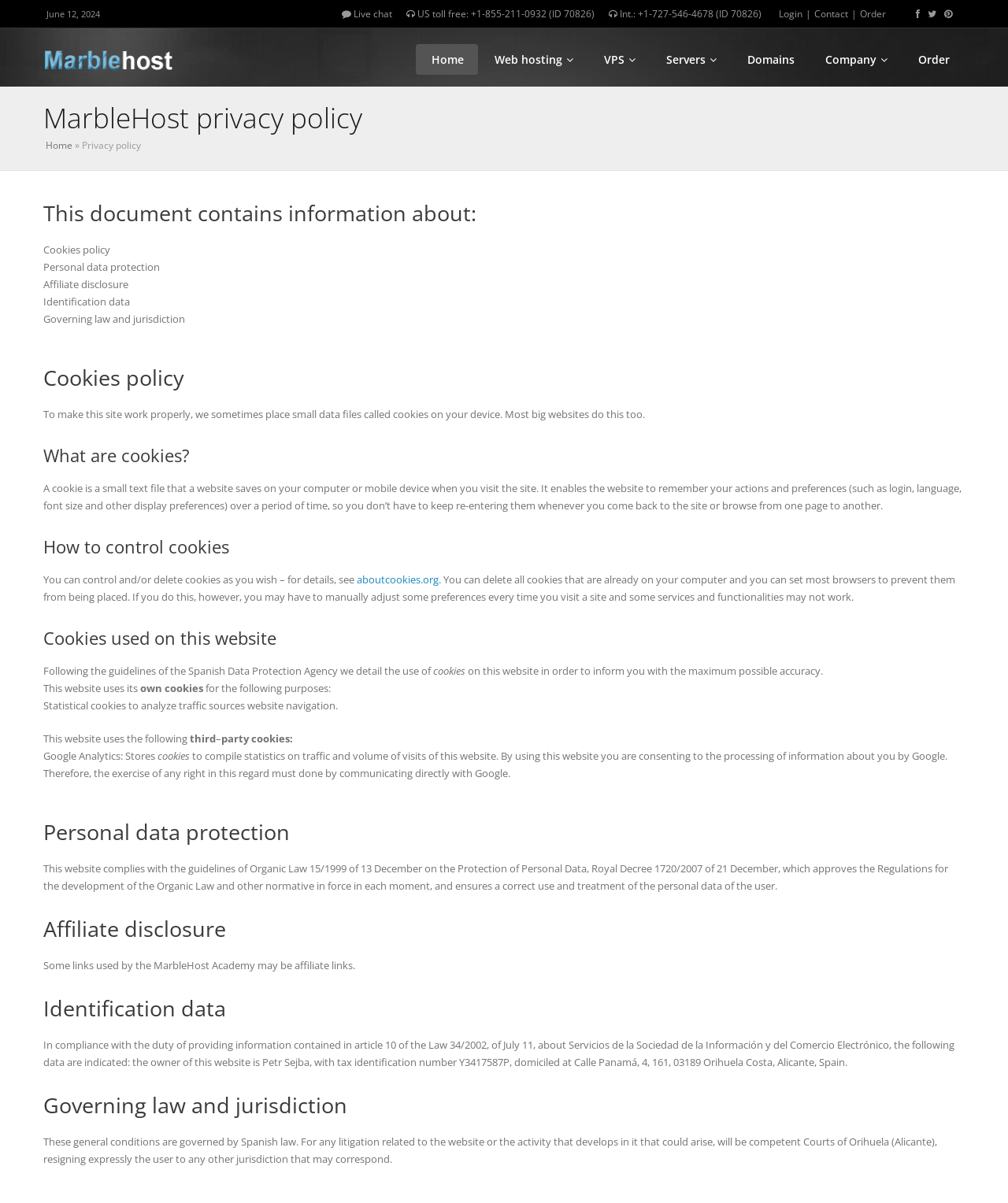Describe all significant elements and features of the webpage.

This webpage is about the privacy policy of MarbleHost. At the top, there is a date "June 12, 2024" and a live chat icon. Below that, there are several links, including "Login", "Contact", "Order", and some social media icons. 

To the right of these links, there is a navigation menu with options like "Home", "Web hosting", "VPS", "Servers", "Domains", "Company", and "Order". 

Below the navigation menu, there is a heading "MarbleHost privacy policy" followed by a breadcrumb trail indicating the current page. 

The main content of the page is divided into several sections, each with its own heading. The first section is about cookies policy, which explains what cookies are, how they are used, and how to control them. 

The next section is about the cookies used on this website, which includes statistical cookies and third-party cookies like Google Analytics. 

The following sections are about personal data protection, affiliate disclosure, identification data, and governing law and jurisdiction. These sections provide information about how the website complies with data protection laws, how affiliate links are used, the identification data of the website owner, and the governing law and jurisdiction for any litigation related to the website.